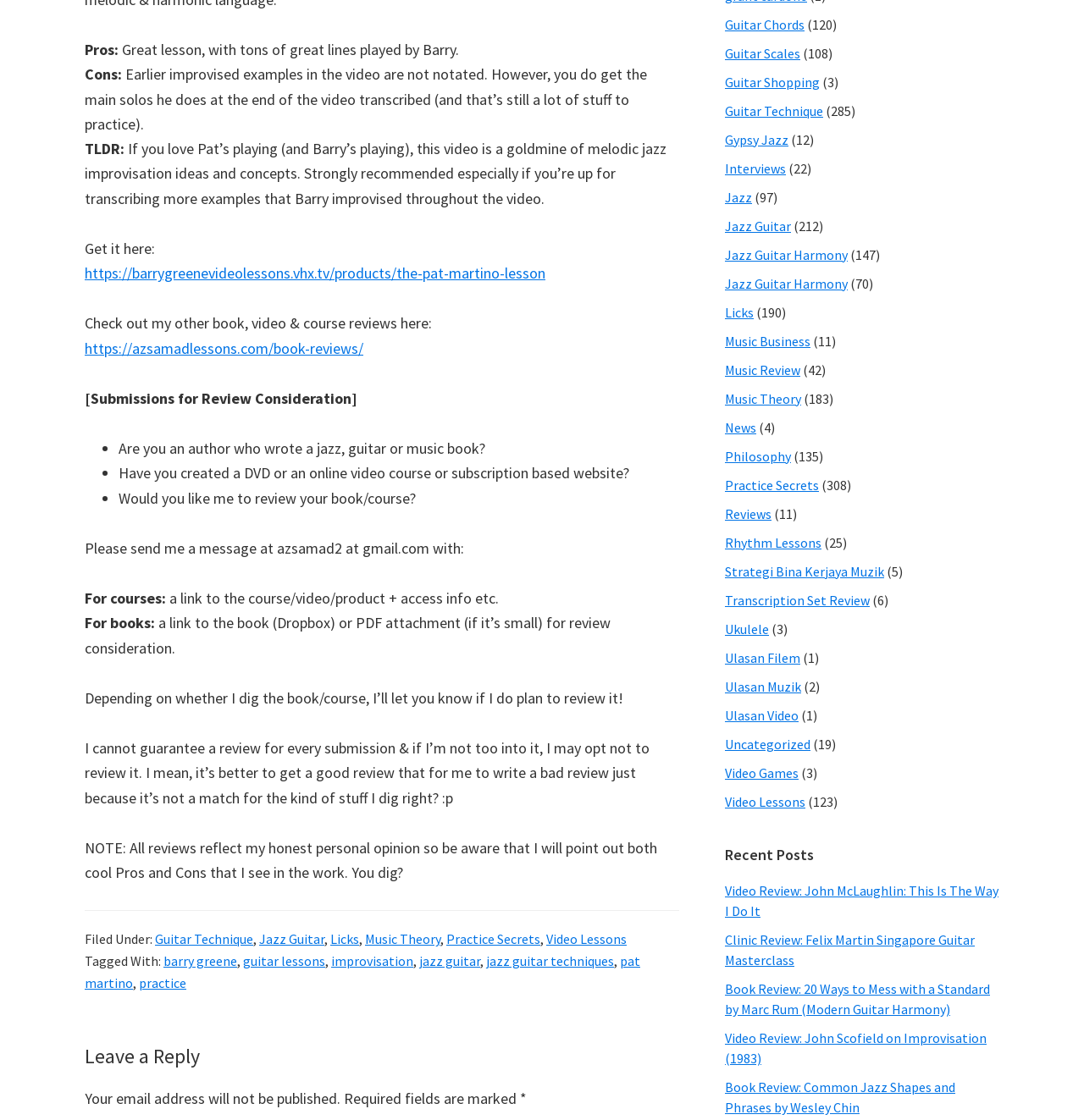Please identify the coordinates of the bounding box that should be clicked to fulfill this instruction: "Leave a reply".

[0.078, 0.933, 0.627, 0.955]